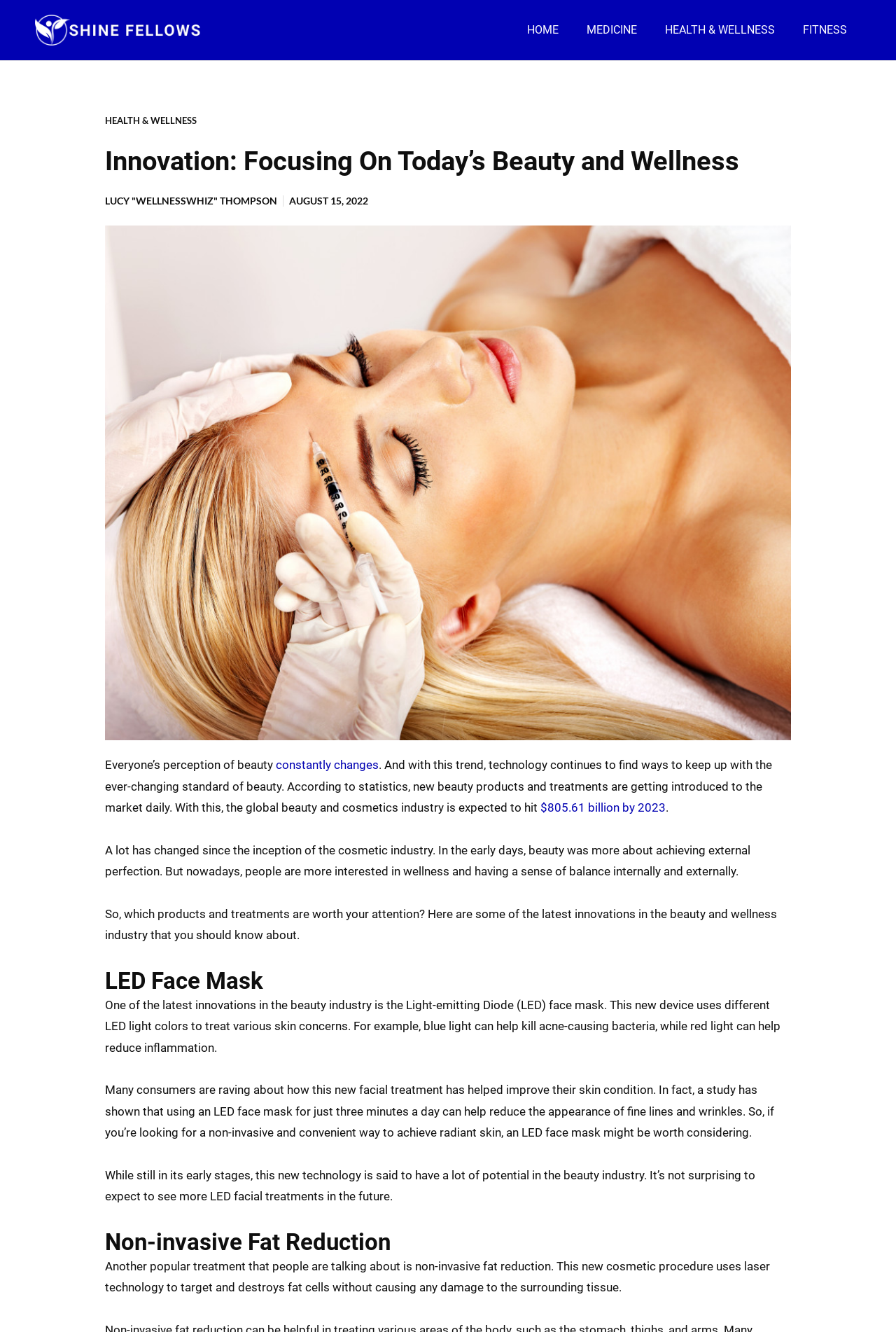Identify the bounding box of the UI element that matches this description: "Health & Wellness".

[0.117, 0.086, 0.22, 0.095]